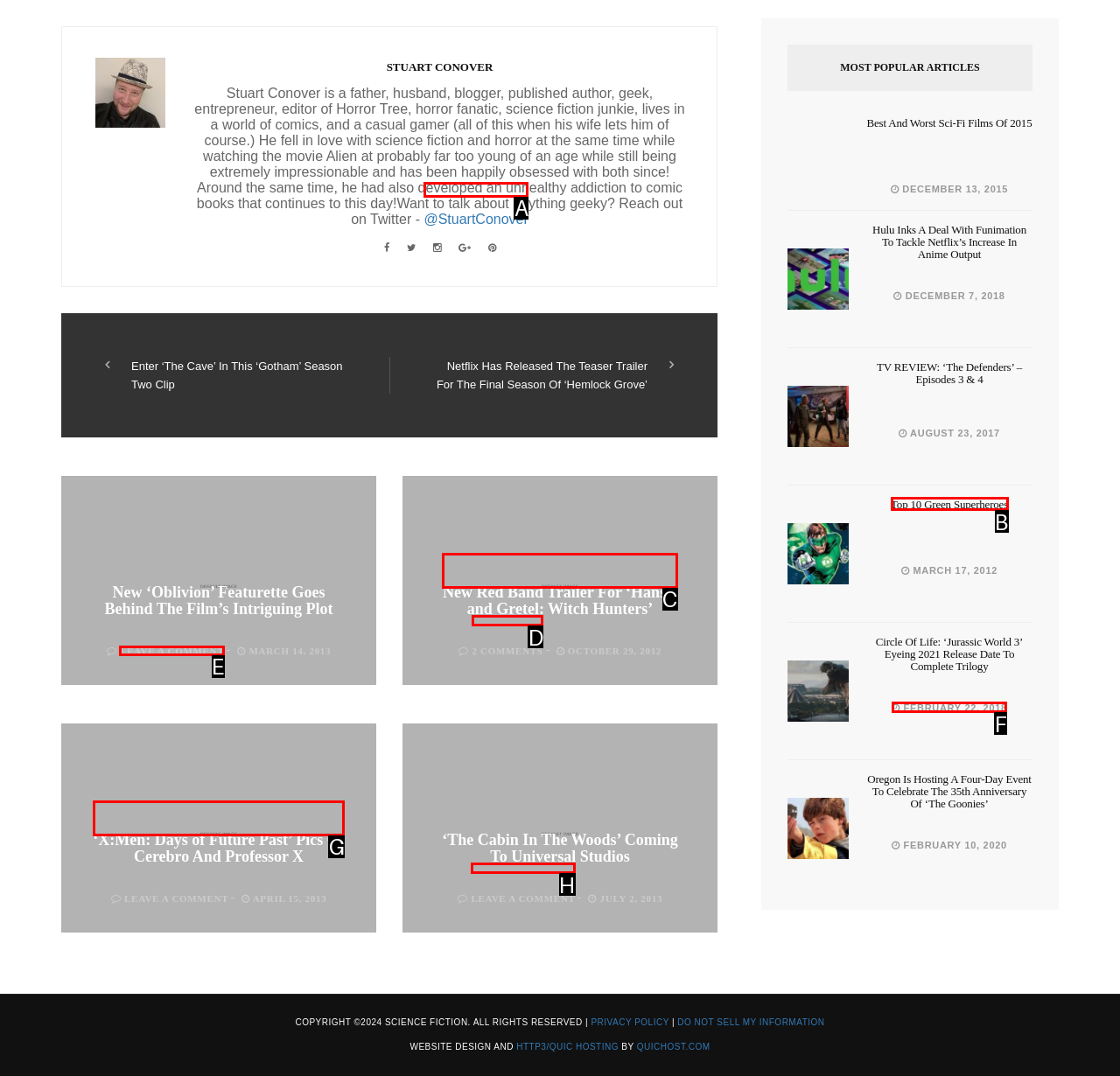Specify the letter of the UI element that should be clicked to achieve the following: Leave a comment on the 'Oblivion' featurette article
Provide the corresponding letter from the choices given.

E